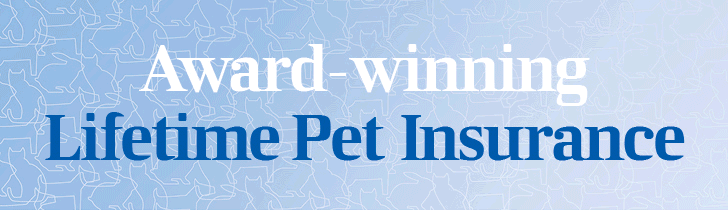Craft a thorough explanation of what is depicted in the image.

The image features a promotional banner for a pet insurance service, highlighting its status as "Award-winning" and showcasing "Lifetime Pet Insurance." The design utilizes a soft blue background with a subtle pattern of pet outlines, enhancing the theme of pet care. The text contrasts beautifully, with "Award-winning" appearing in a lighter, elegant font, while "Lifetime Pet Insurance" is presented in bold, deep blue lettering, effectively emphasizing the key message of support and care for pets throughout their lives. This visual communicates both trust and dedication to pet owners seeking reliable insurance coverage for their beloved animals.